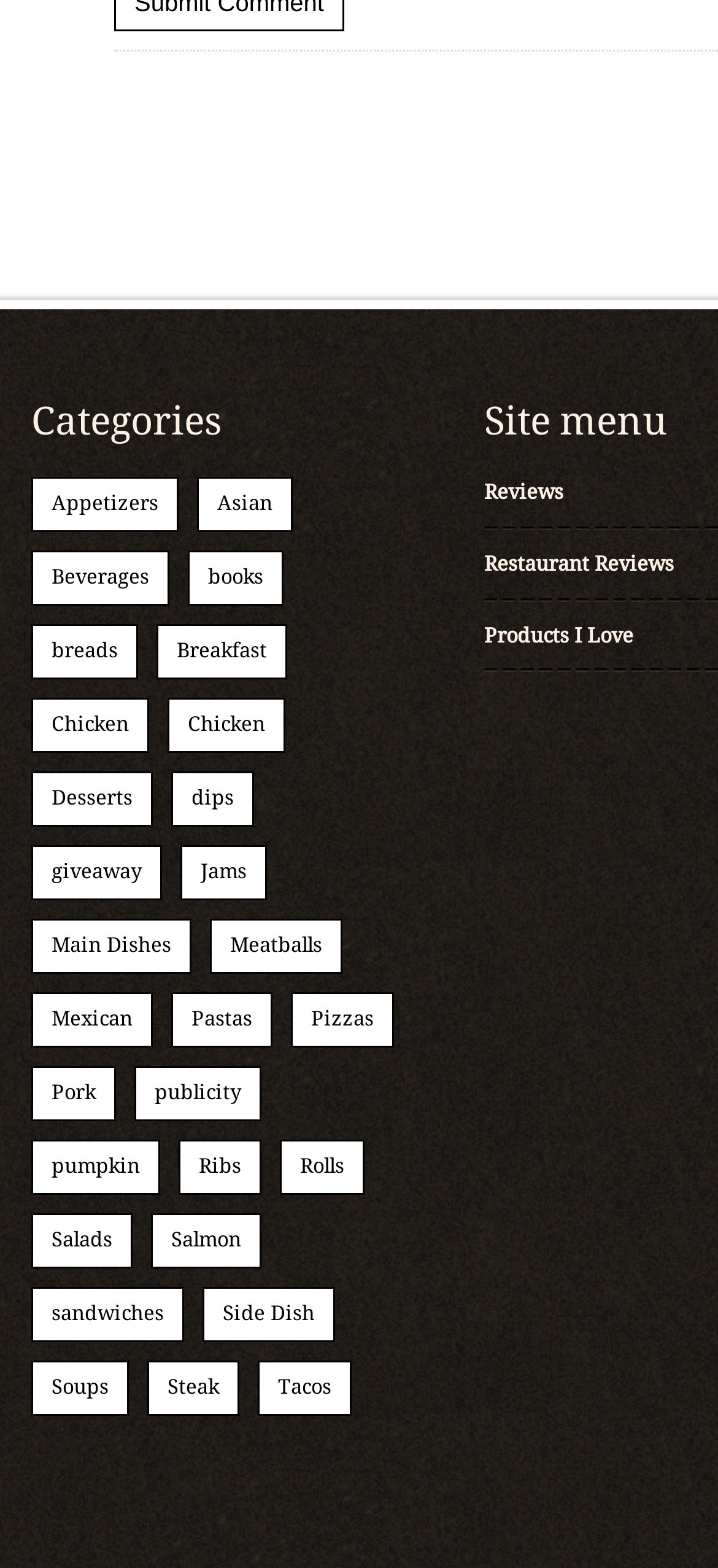Bounding box coordinates are given in the format (top-left x, top-left y, bottom-right x, bottom-right y). All values should be floating point numbers between 0 and 1. Provide the bounding box coordinate for the UI element described as: Products I Love

[0.674, 0.398, 0.882, 0.413]